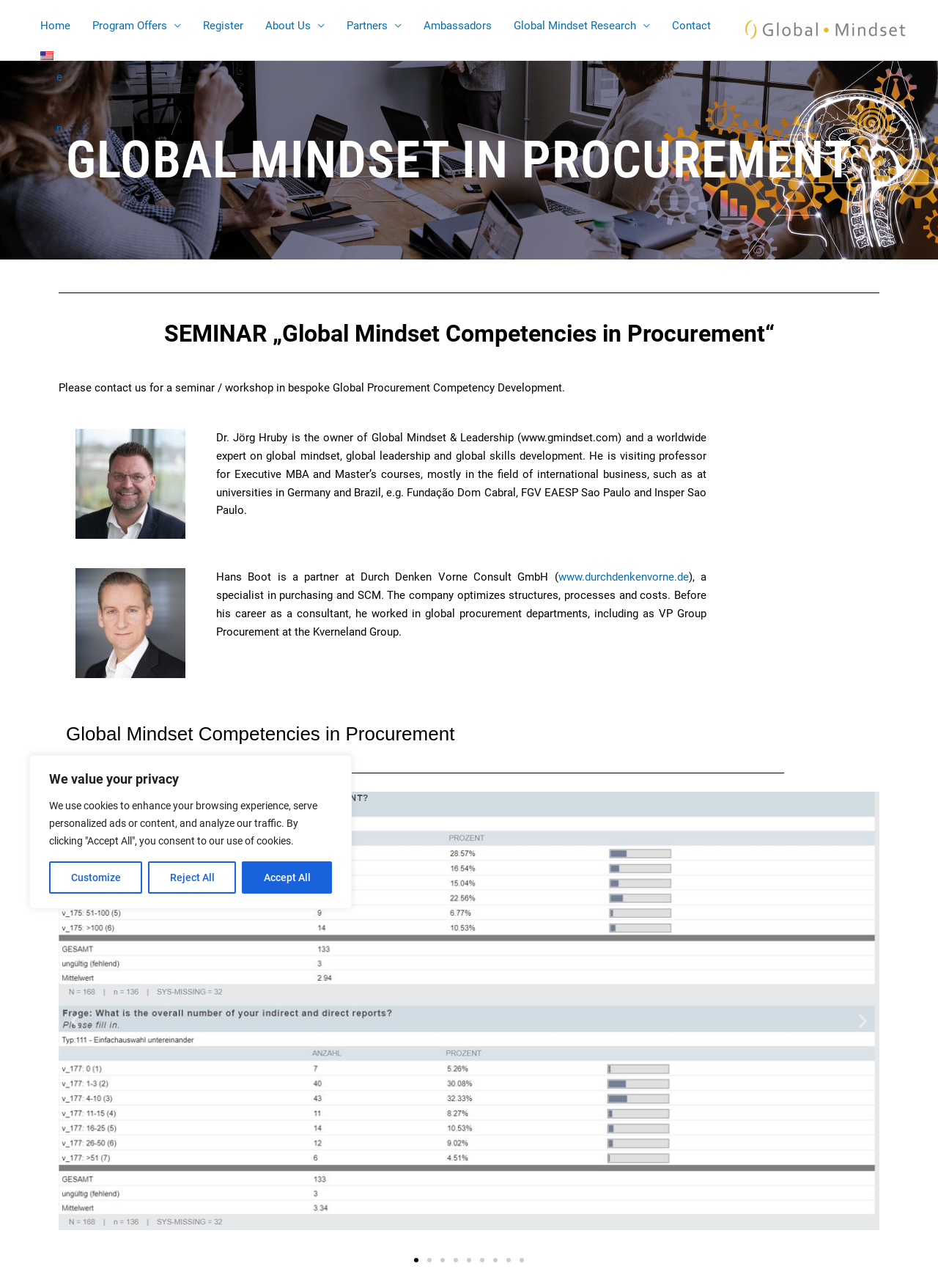Locate the coordinates of the bounding box for the clickable region that fulfills this instruction: "Read the news about Harnessing the Power of Pilot Plants in Material Innovation".

None